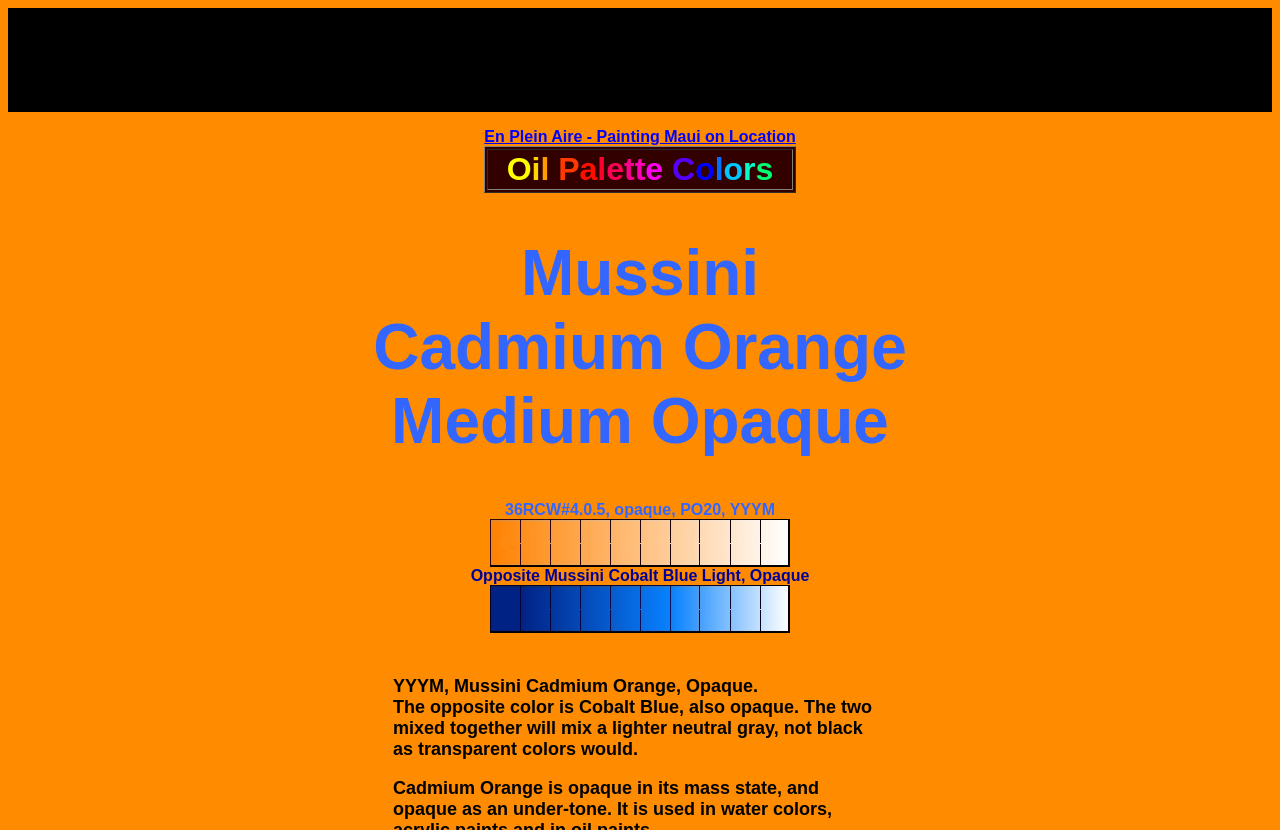Give a detailed account of the webpage, highlighting key information.

The webpage is about Mussini Cadmium Orange, an oil paint product. At the top, there is an advertisement taking up most of the width, spanning from the left edge to the right edge, and occupying about 13% of the page's height from the top.

Below the advertisement, there is a link to "En Plein Aire - Painting Maui on Location" located at the top-left corner of the page. Next to the link, there is a table with a row containing a cell with the text "Oil Palette Colors".

The main content of the page starts with a heading "Mussini Cadmium Orange Medium Opaque" that spans the full width of the page, located about 28% from the top. Below the heading, there is a block of text "36RCW#4.0.5, opaque, PO20, YYYM" positioned at the top-left corner of the main content area.

To the right of the text, there is an image, followed by a text "Opposite Mussini Cobalt Blue Light, Opaque" positioned below the image. Another image is placed below the text, creating a vertical stack of image and text.

At the bottom of the page, there is a small table with a single row and cell, taking up about 9% of the page's height from the bottom.